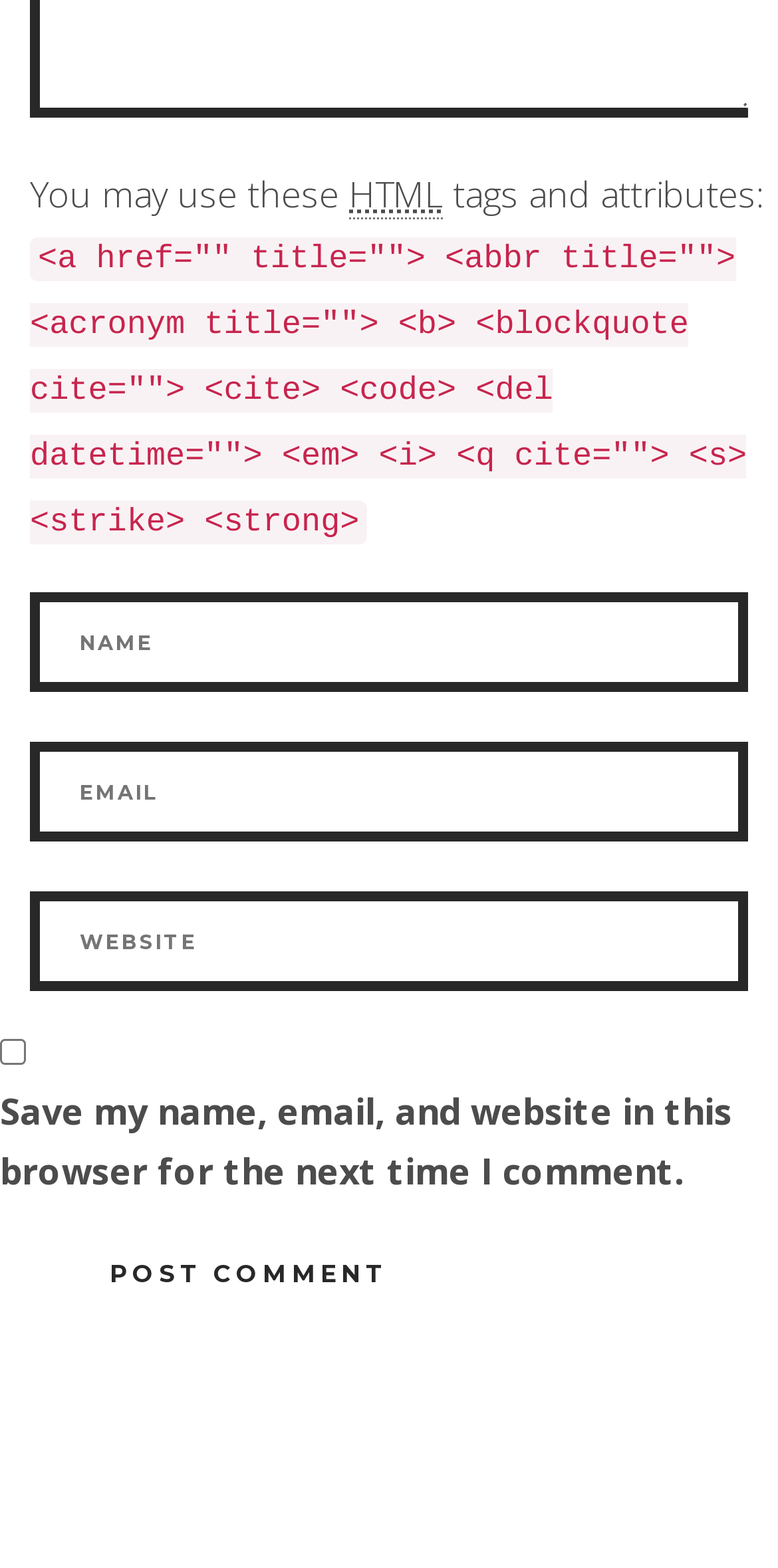From the given element description: "Menu Close", find the bounding box for the UI element. Provide the coordinates as four float numbers between 0 and 1, in the order [left, top, right, bottom].

None